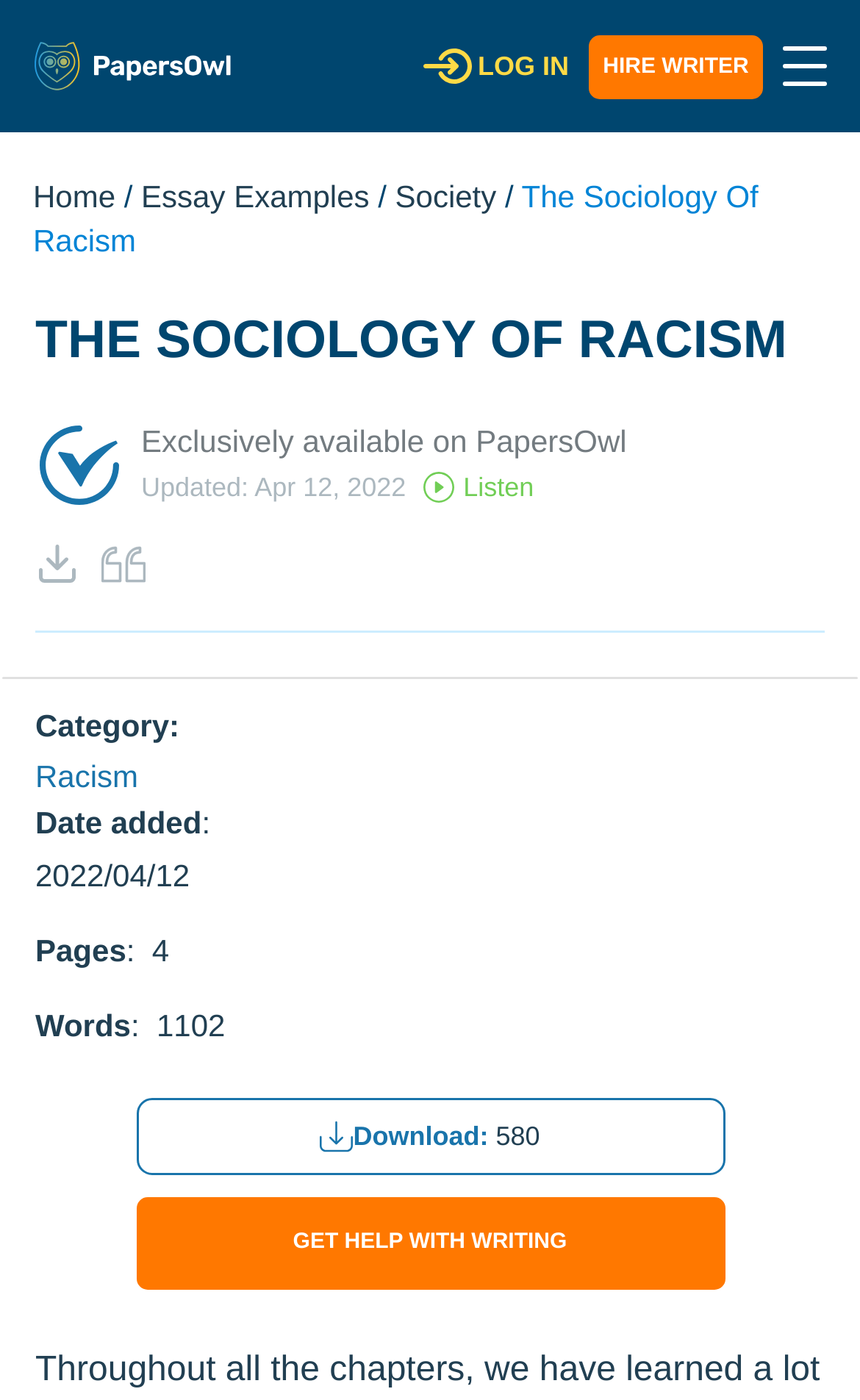Find the bounding box coordinates corresponding to the UI element with the description: "Society". The coordinates should be formatted as [left, top, right, bottom], with values as floats between 0 and 1.

[0.459, 0.128, 0.577, 0.153]